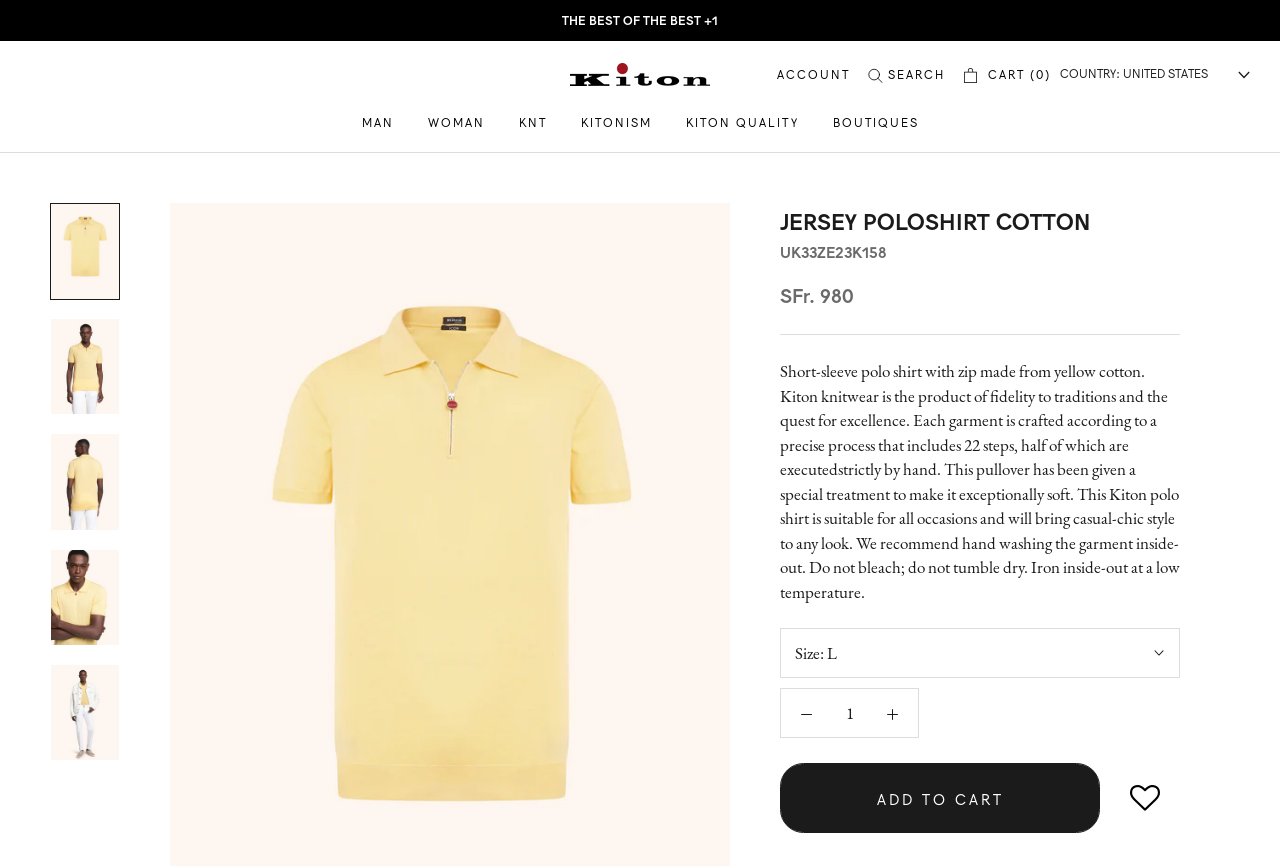Provide the bounding box coordinates of the section that needs to be clicked to accomplish the following instruction: "Change the size of the jersey poloshirt."

[0.609, 0.725, 0.922, 0.783]